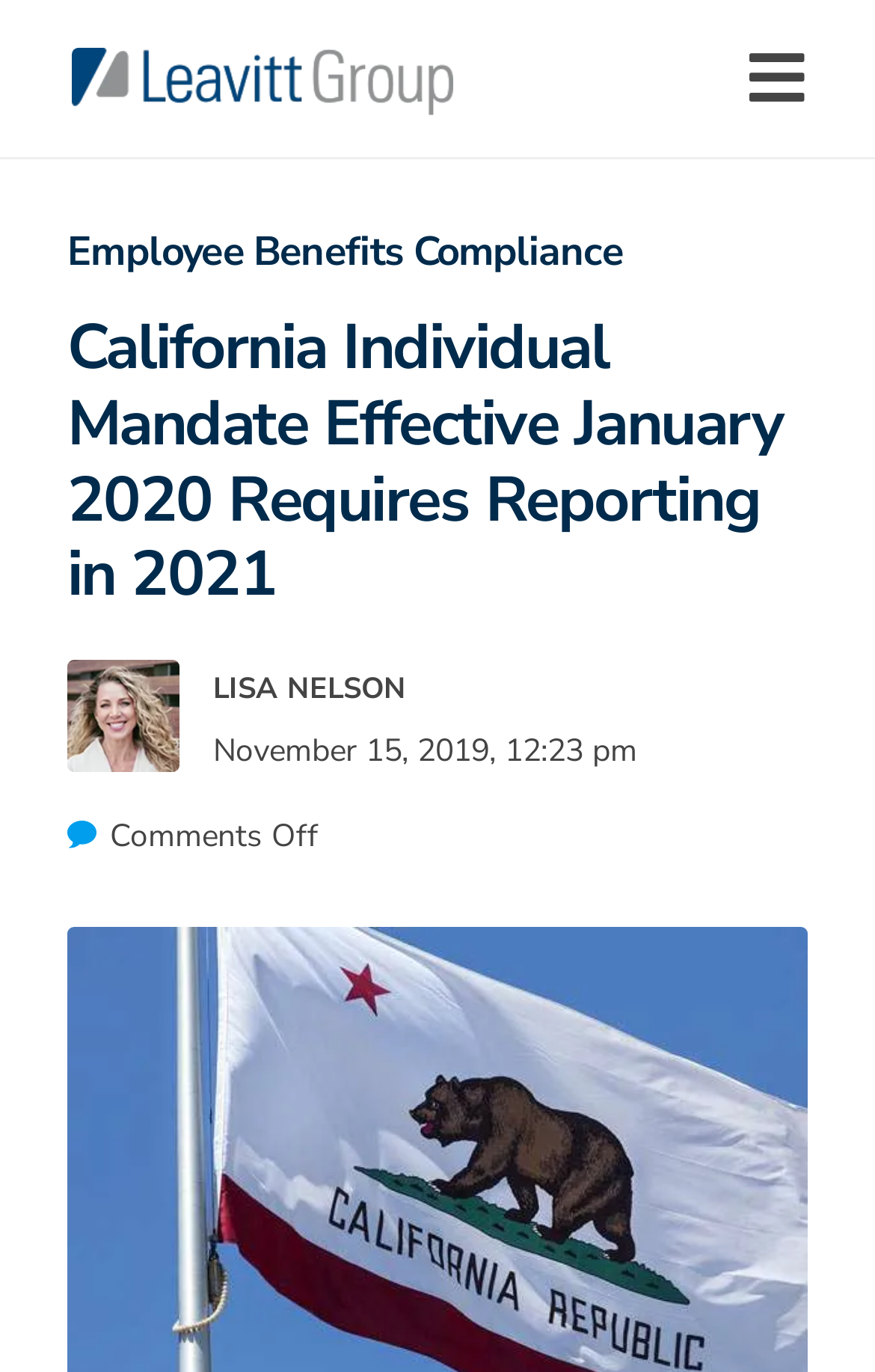When was the article published?
Answer the question with as much detail as possible.

I determined the publication date and time by looking at the StaticText element with the text 'November 15, 2019, 12:23 pm' which is a sub-element of the time element. This text is likely to indicate the publication date and time of the article.